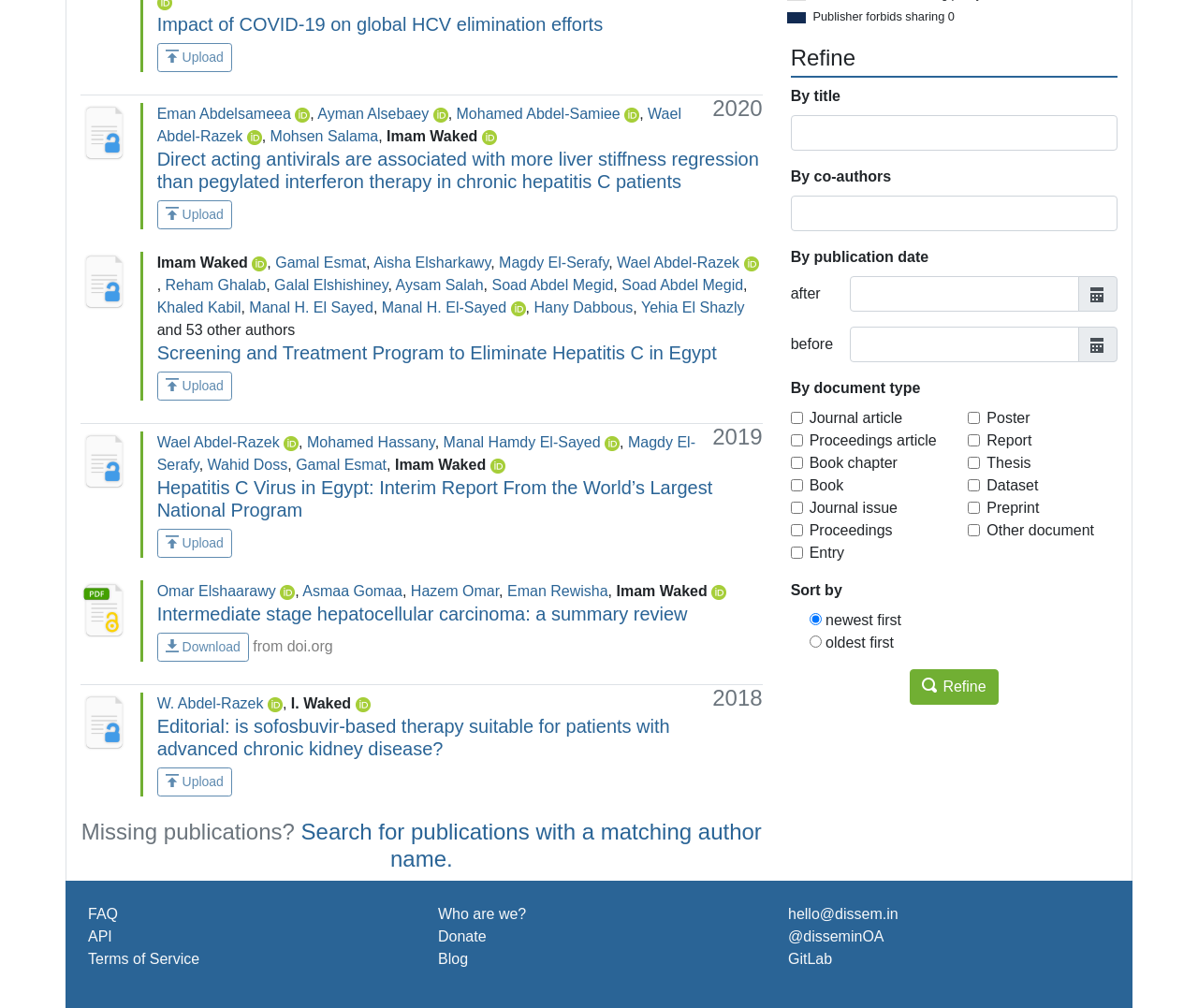Give the bounding box coordinates for this UI element: "Jerry Regier". The coordinates should be four float numbers between 0 and 1, arranged as [left, top, right, bottom].

None